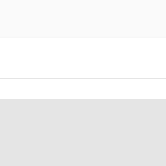What is the focus of the biofuel initiative?
Please provide a single word or phrase based on the screenshot.

Environmentally friendly